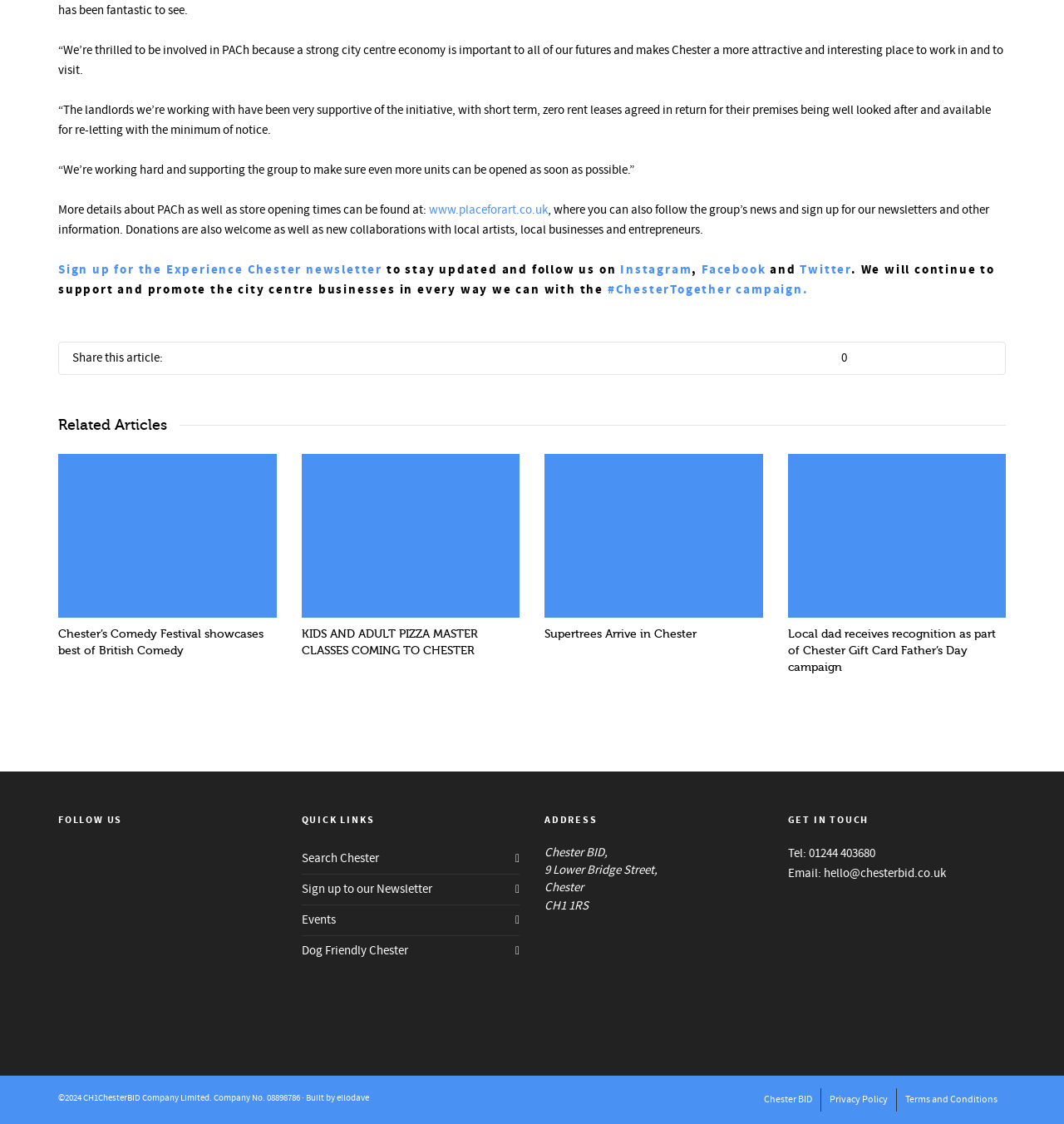Locate the bounding box of the UI element described by: "Sign up to our Newsletter" in the given webpage screenshot.

[0.283, 0.778, 0.488, 0.804]